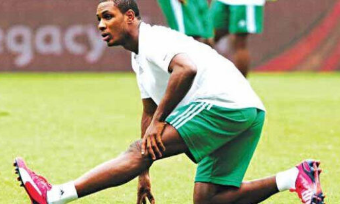What is the athlete doing in the image?
Please give a detailed and elaborate answer to the question based on the image.

The athlete is shown in a dynamic pose, stretching one leg while preparing for practice, which suggests that the image is capturing a moment during a training session.